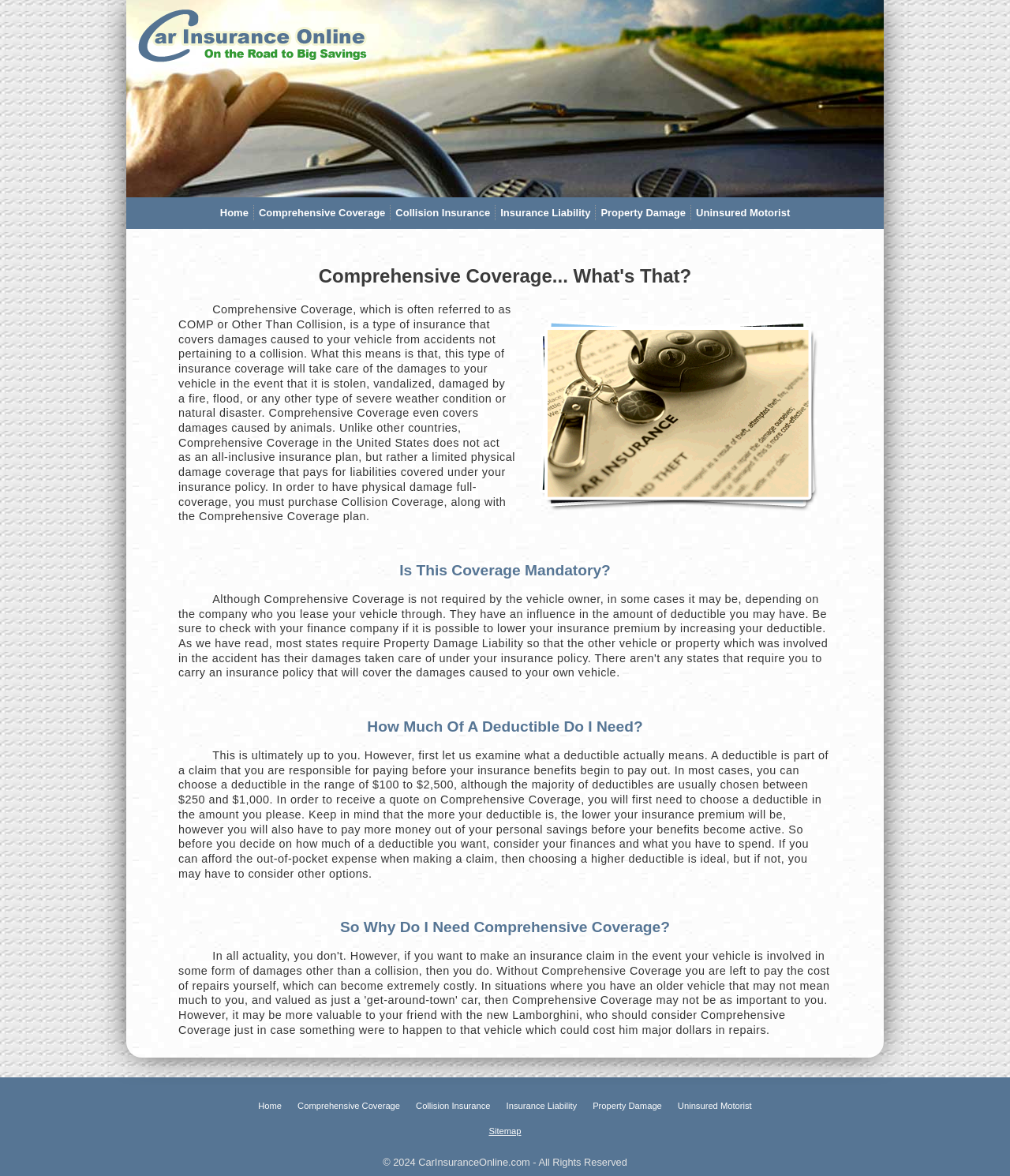Please find the bounding box coordinates of the element that must be clicked to perform the given instruction: "Check the Sitemap". The coordinates should be four float numbers from 0 to 1, i.e., [left, top, right, bottom].

[0.484, 0.958, 0.516, 0.966]